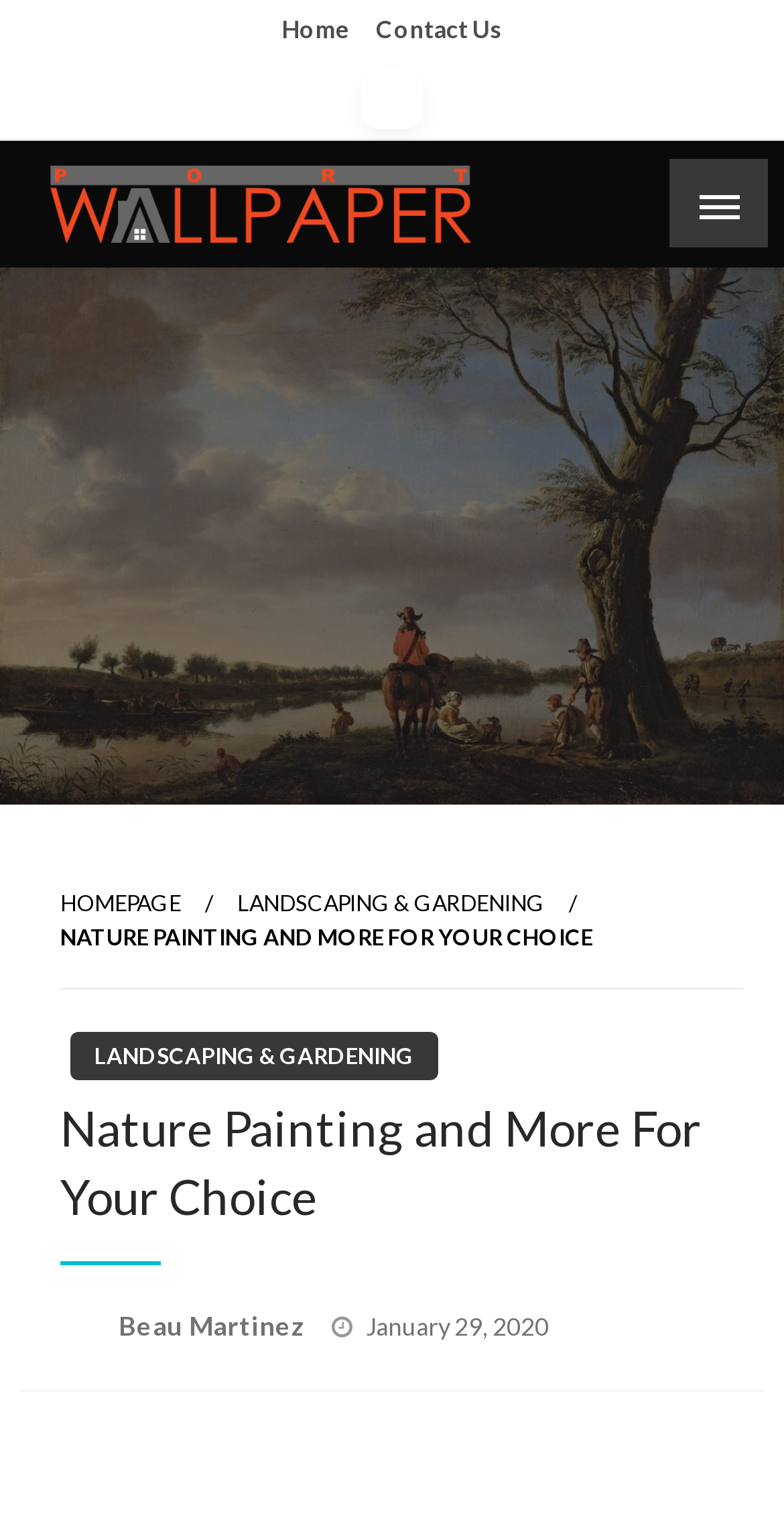Detail the webpage's structure and highlights in your description.

The webpage is about Nature Painting and More For Your Choice, specifically focused on Port Wallpaper. At the top, there are three links: "Home" and "Contact Us" on the left, and an empty link on the right. Below these links, there is a prominent link "Port Wallpaper" with an accompanying image. 

To the right of the image, there is a heading "Port Wallpaper" and a link with the same text. Below this, there is a static text "All About Home Decor Tips". On the top right corner, there is a button with a popup menu for mobile newspapers.

In the middle of the page, there is a horizontal menu with links to "HOMEPAGE", "LANDSCAPING & GARDENING", and a strong text "Nature Painting and More For Your Choice". Below this menu, there are more links to "LANDSCAPING & GARDENING" and a heading "Nature Painting and More For Your Choice".

Towards the bottom of the page, there are links to "Beau Martinez" and "January 29, 2020" with a time element, accompanied by a static text "Posted on". Finally, there is a static text with a single whitespace character at the very bottom of the page.